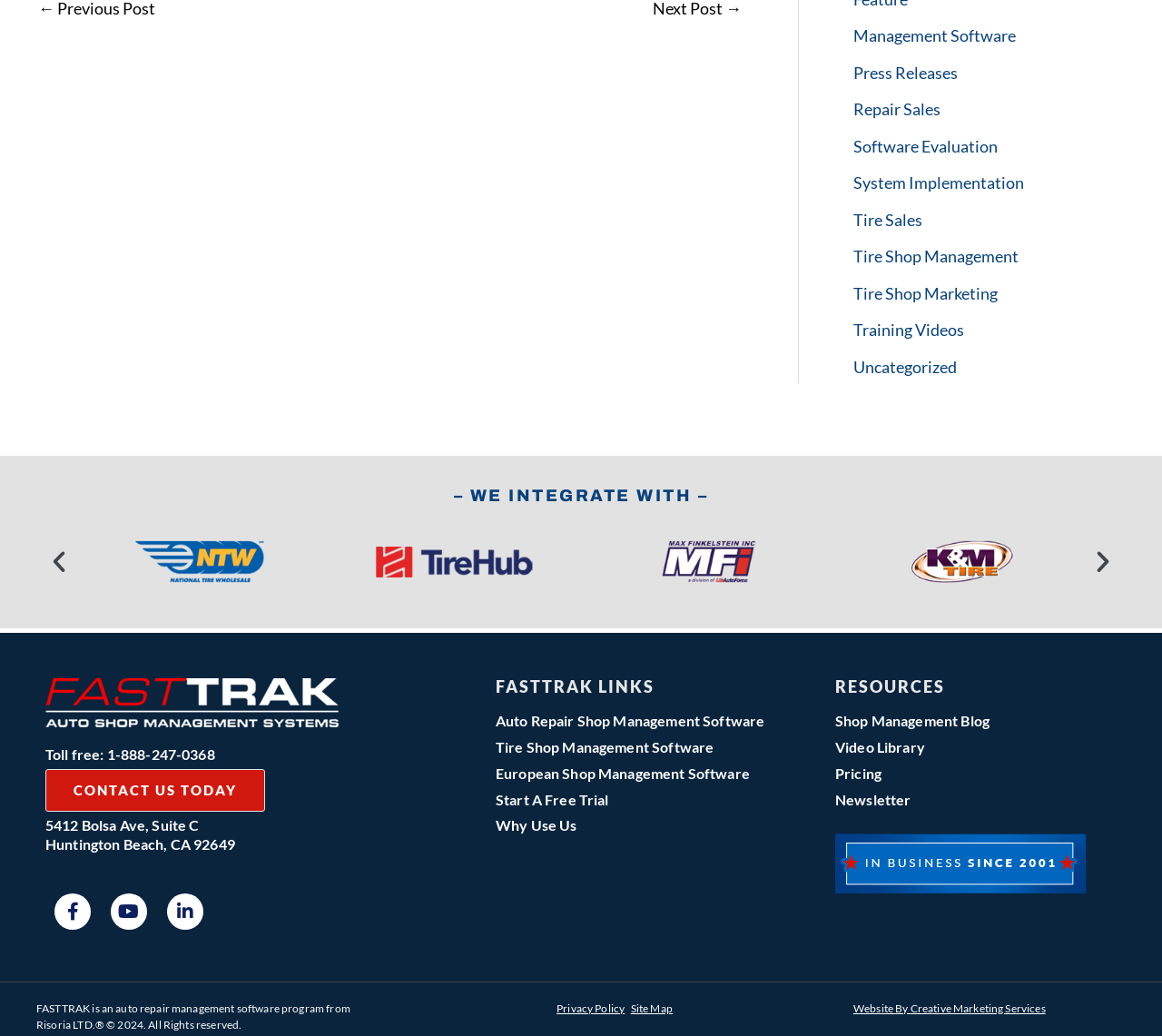Find the bounding box coordinates for the area that must be clicked to perform this action: "Contact us today".

[0.039, 0.742, 0.228, 0.783]